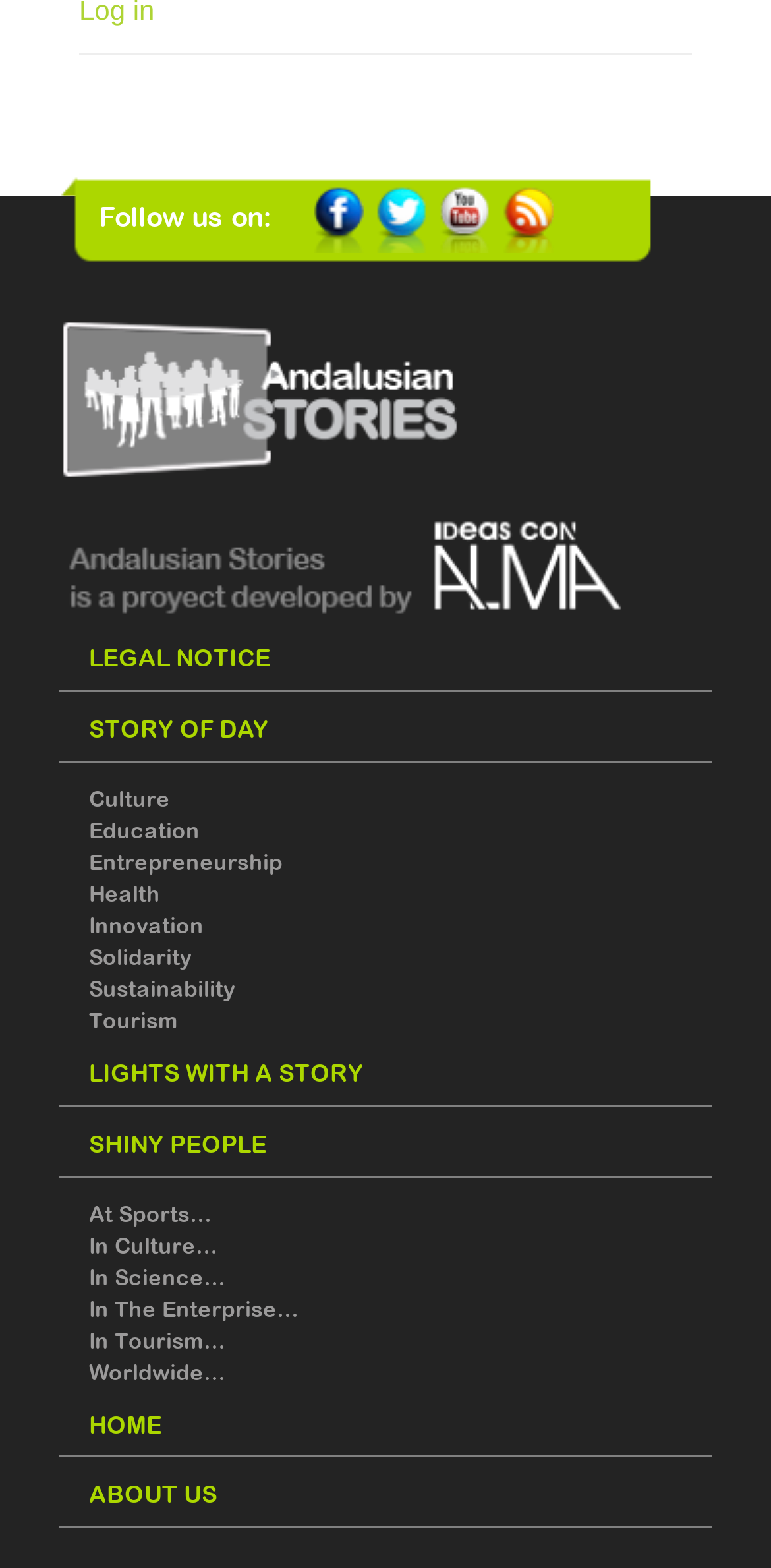Determine the bounding box coordinates for the clickable element required to fulfill the instruction: "Read the LEGAL NOTICE". Provide the coordinates as four float numbers between 0 and 1, i.e., [left, top, right, bottom].

[0.115, 0.412, 0.351, 0.429]